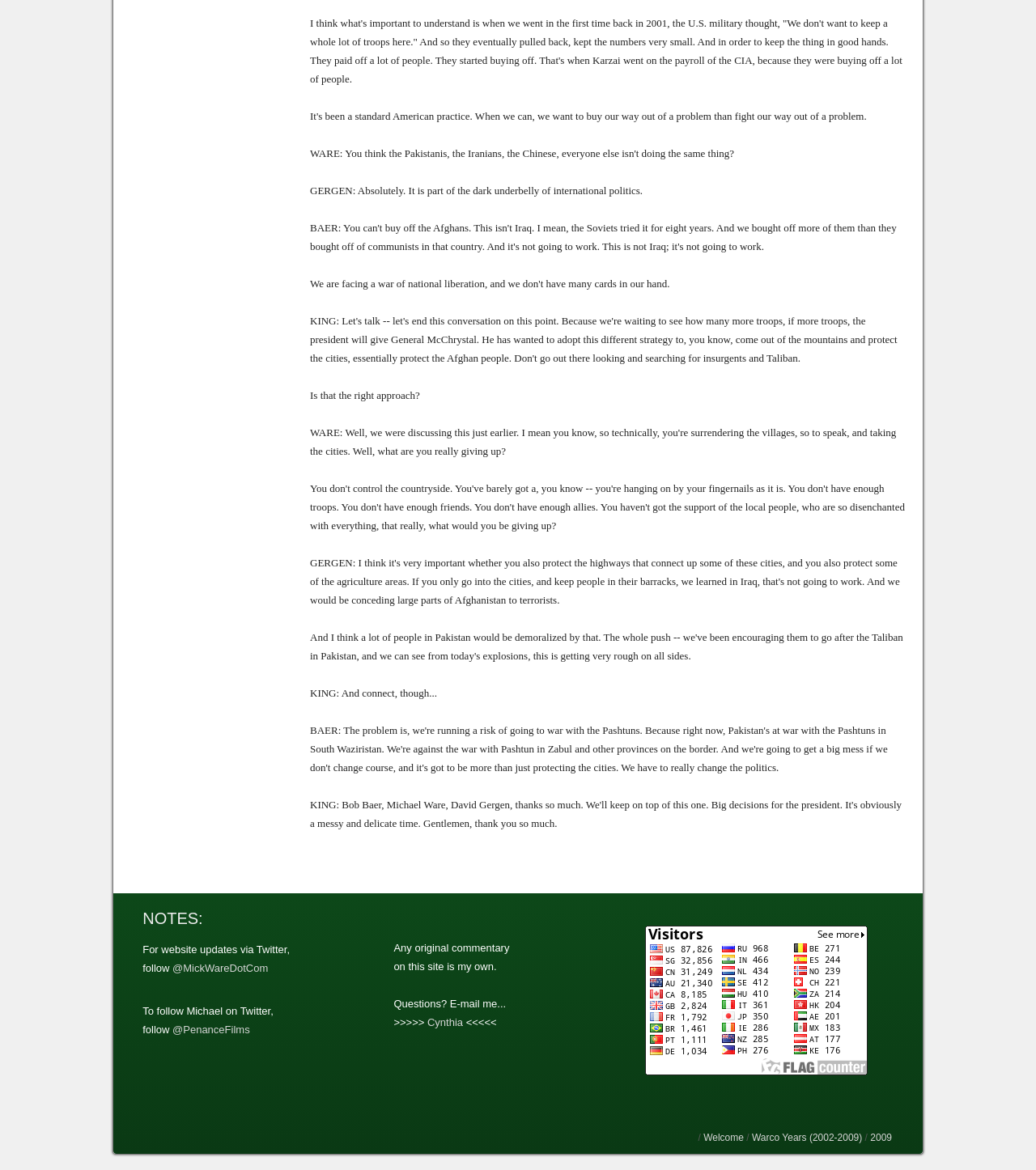Find the bounding box coordinates for the element described here: "Cynthia".

[0.412, 0.869, 0.447, 0.879]